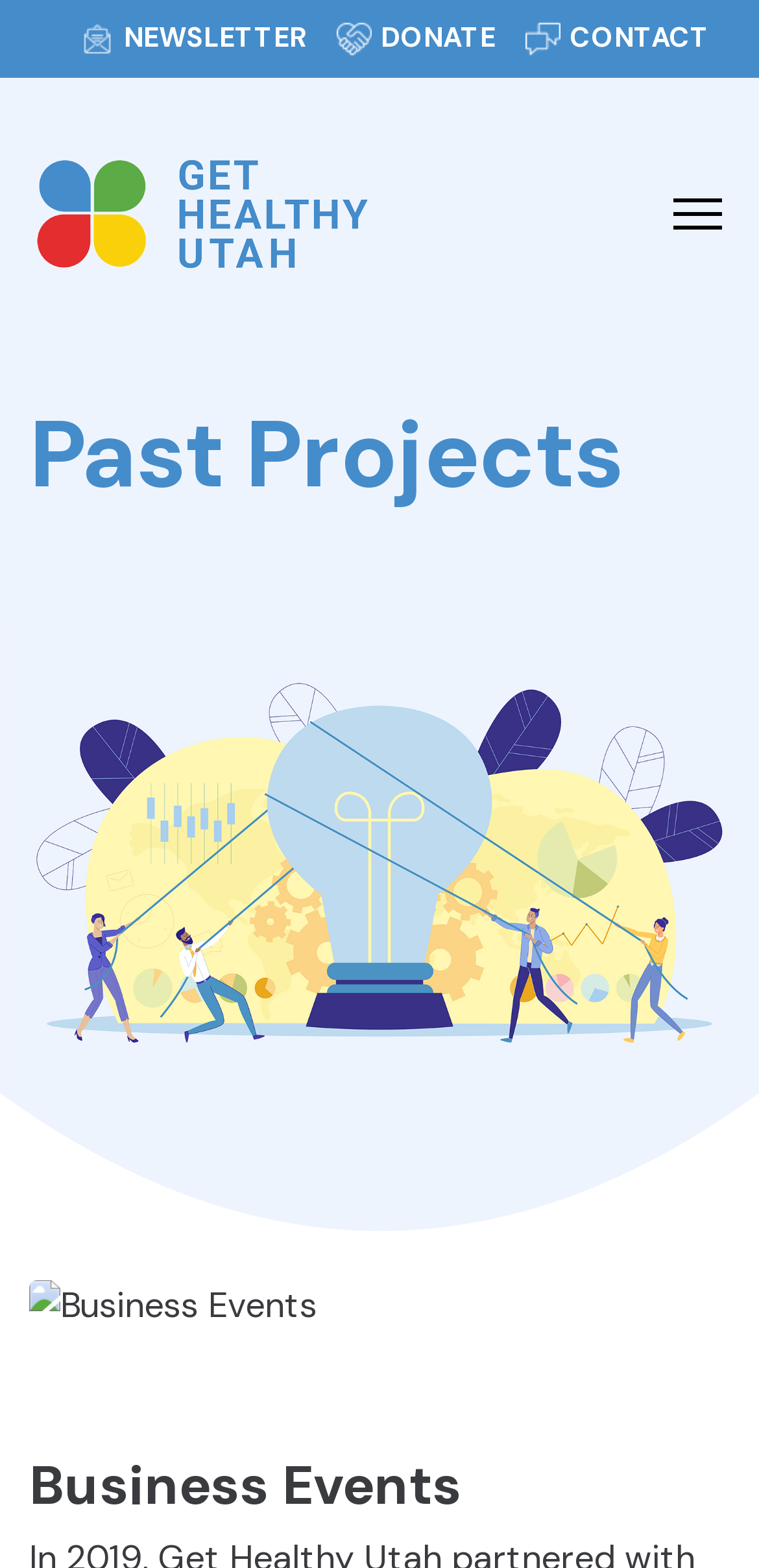Using the information in the image, give a comprehensive answer to the question: 
What type of events are featured on the page?

I found the heading 'Business Events' on the page, which suggests that the page is featuring business events.